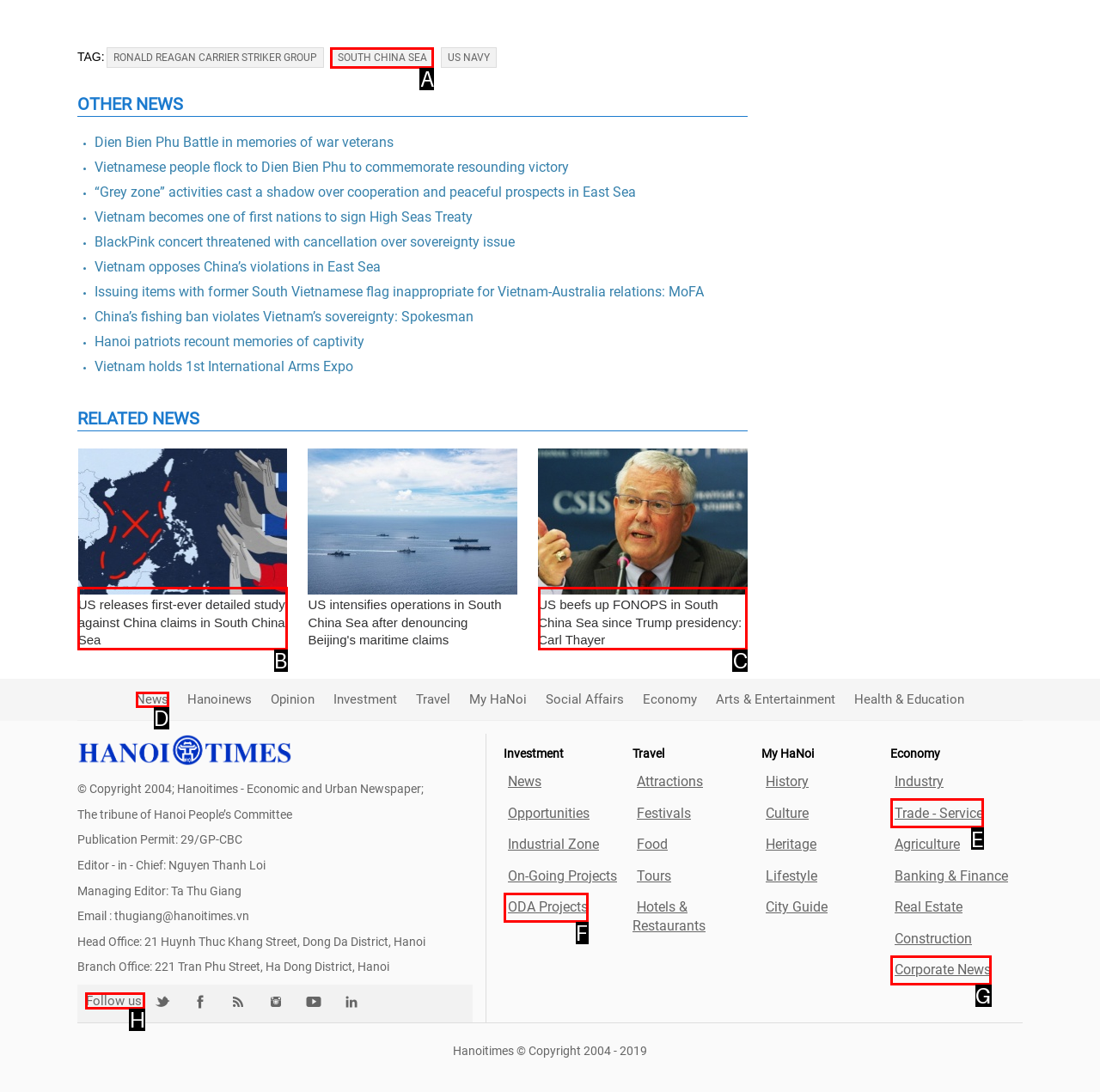Select the letter of the element you need to click to complete this task: Follow 'Hanoi Times' on social media
Answer using the letter from the specified choices.

H